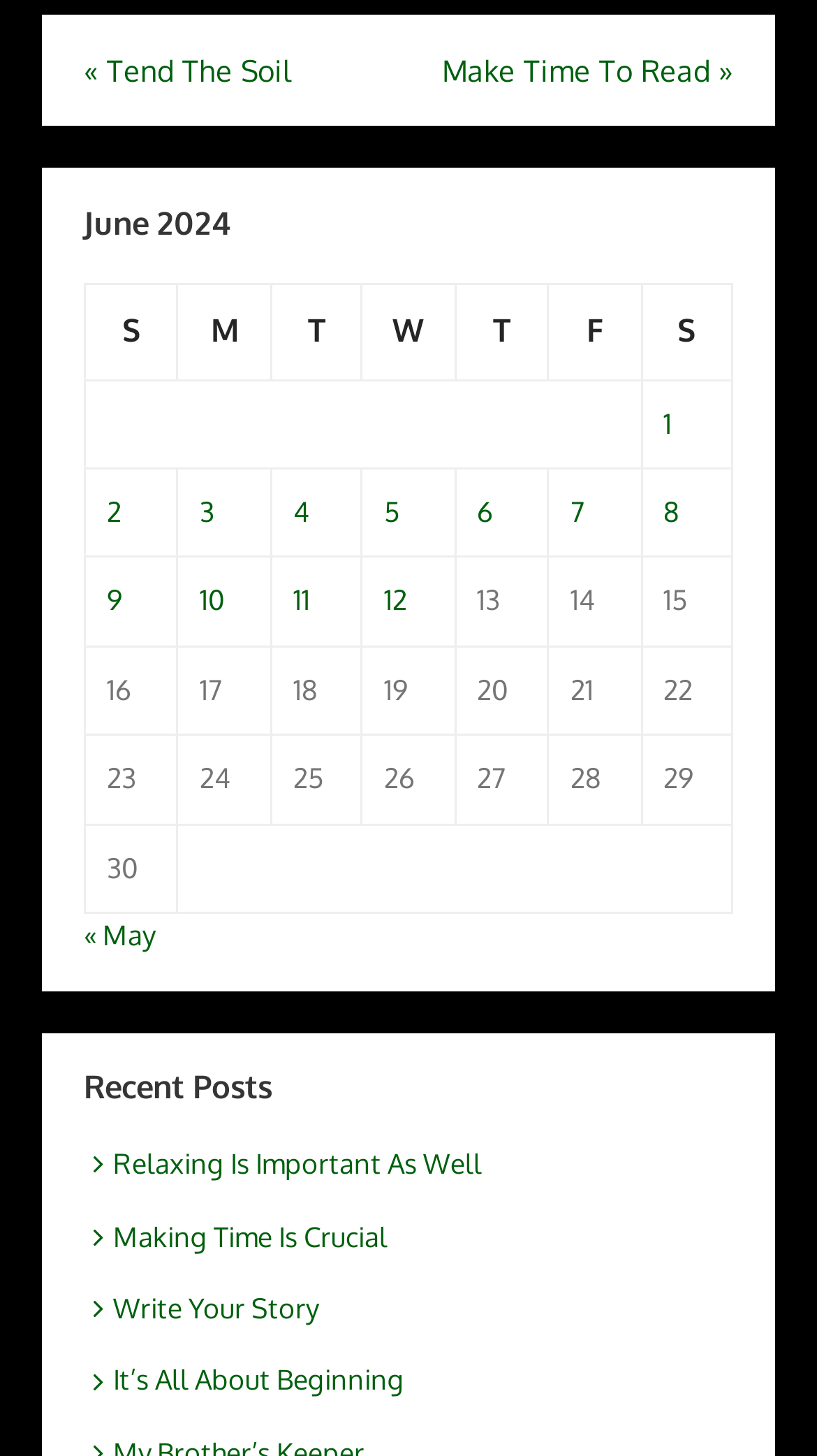Kindly determine the bounding box coordinates of the area that needs to be clicked to fulfill this instruction: "Read the 'f Relaxing Is Important As Well' post".

[0.103, 0.788, 0.59, 0.811]